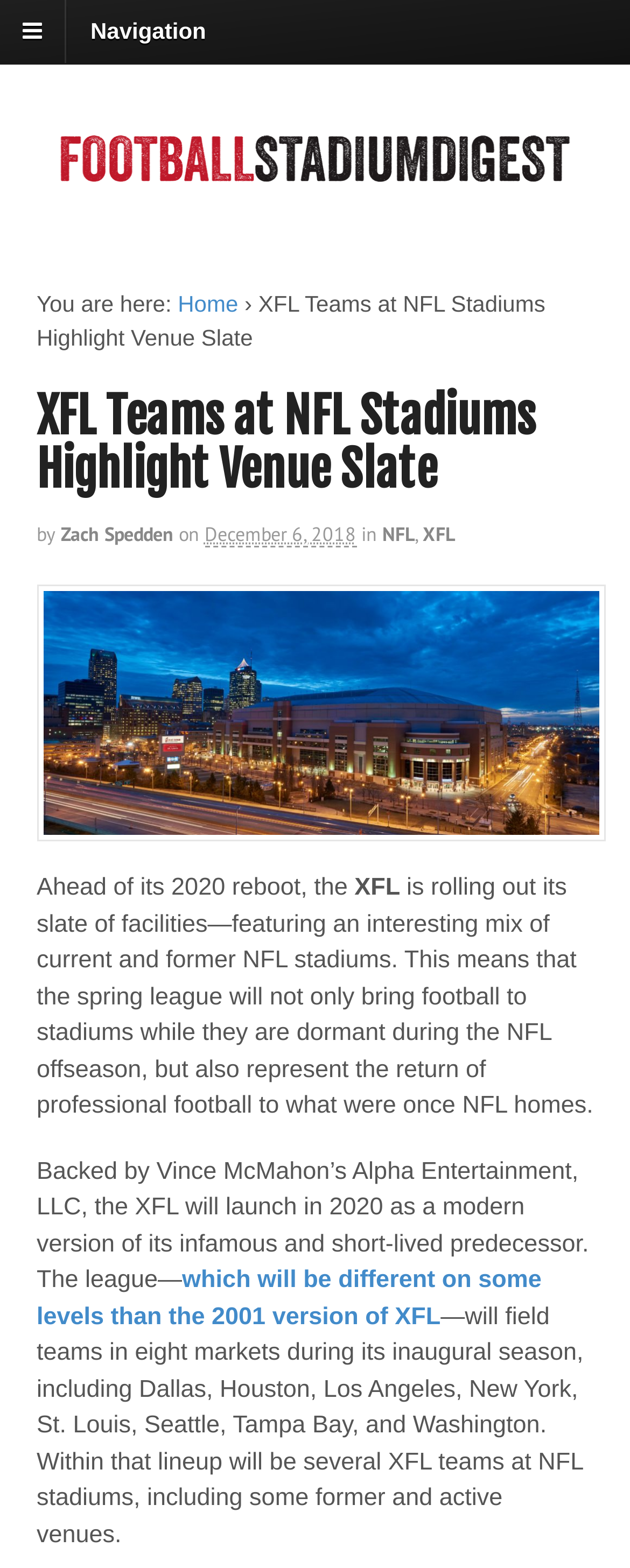Extract the primary heading text from the webpage.

XFL Teams at NFL Stadiums Highlight Venue Slate